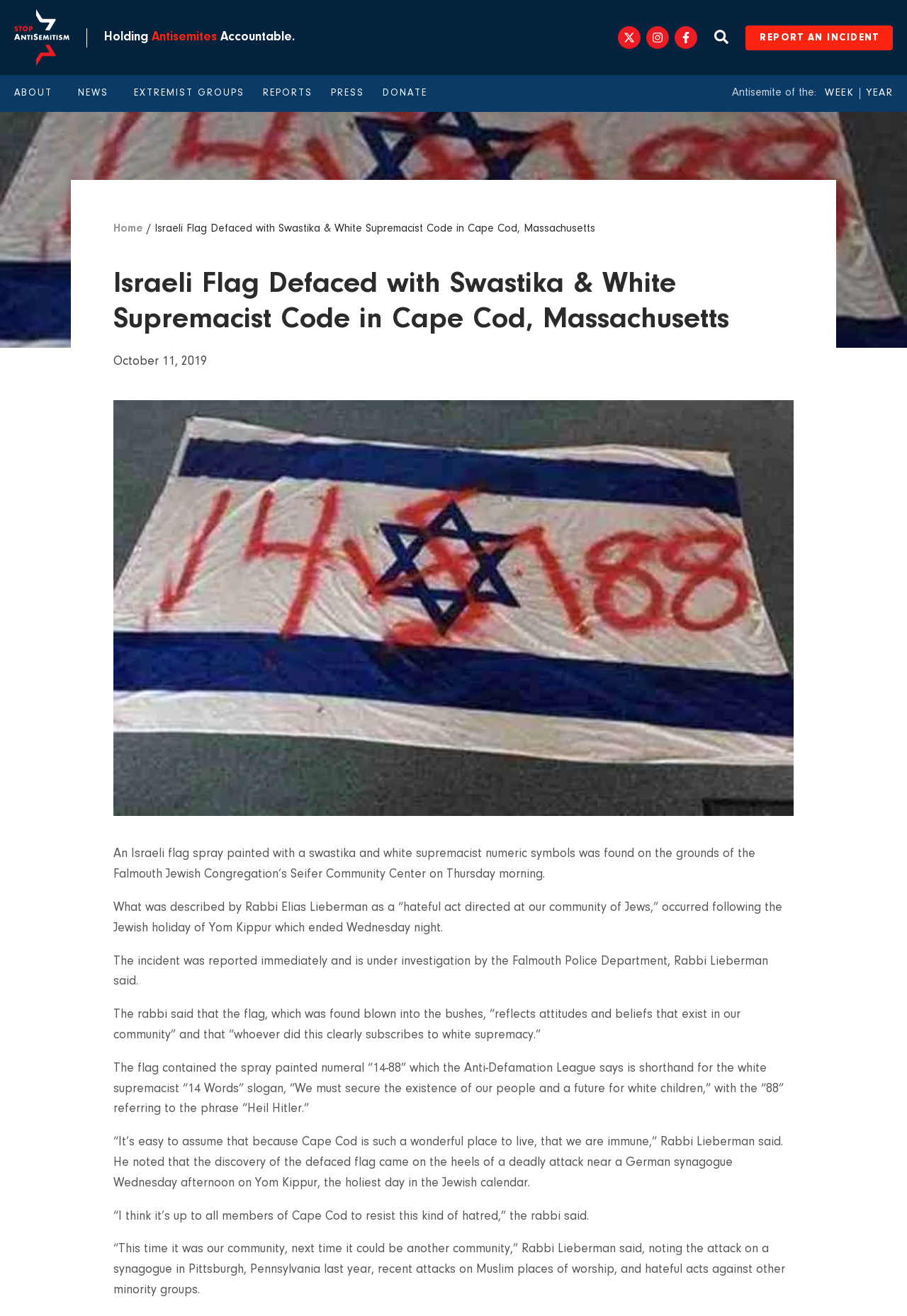Answer the following inquiry with a single word or phrase:
What is the name of the police department investigating the incident?

Falmouth Police Department